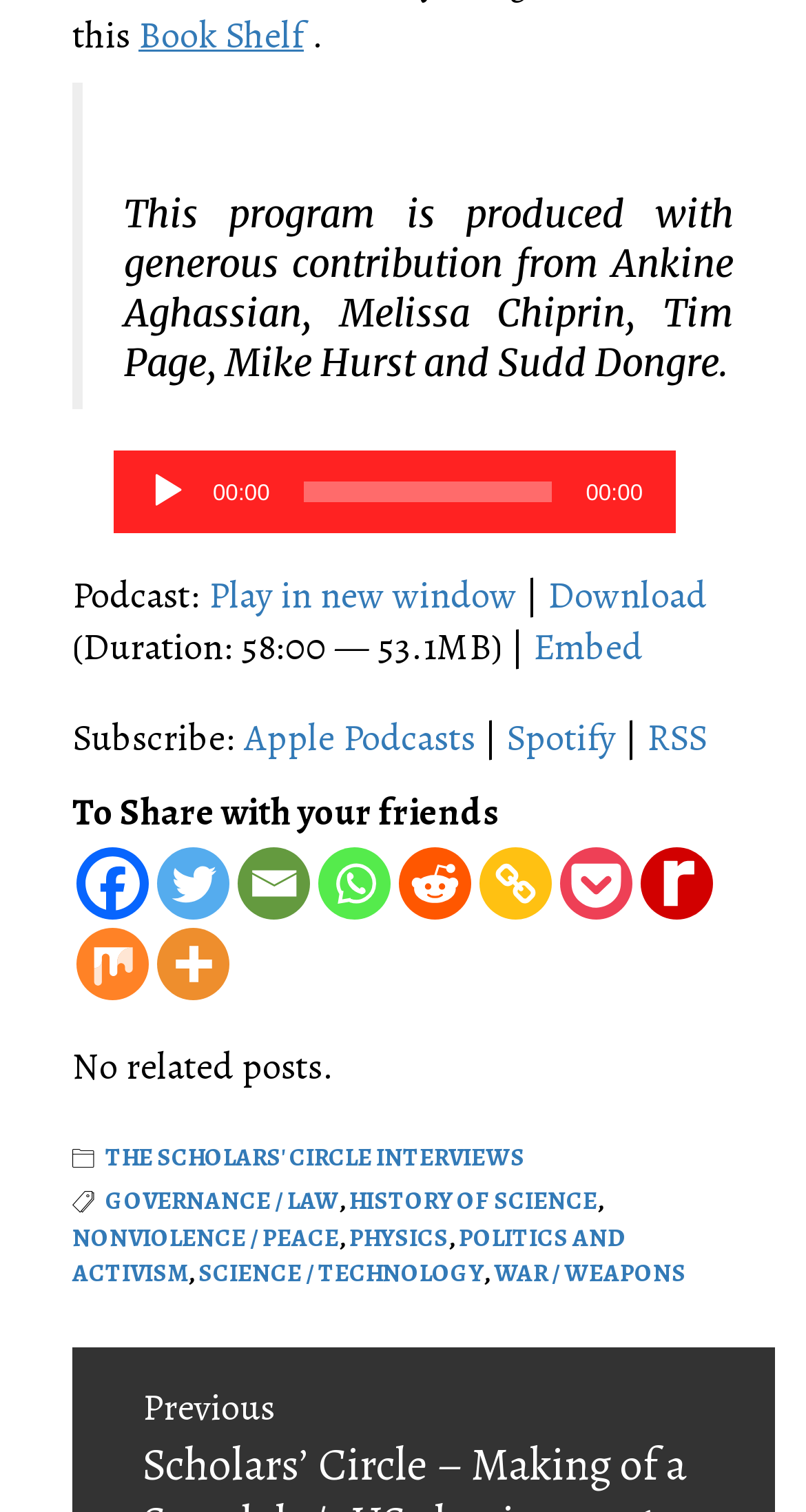Locate the bounding box coordinates of the item that should be clicked to fulfill the instruction: "Embed the podcast".

[0.662, 0.412, 0.797, 0.445]